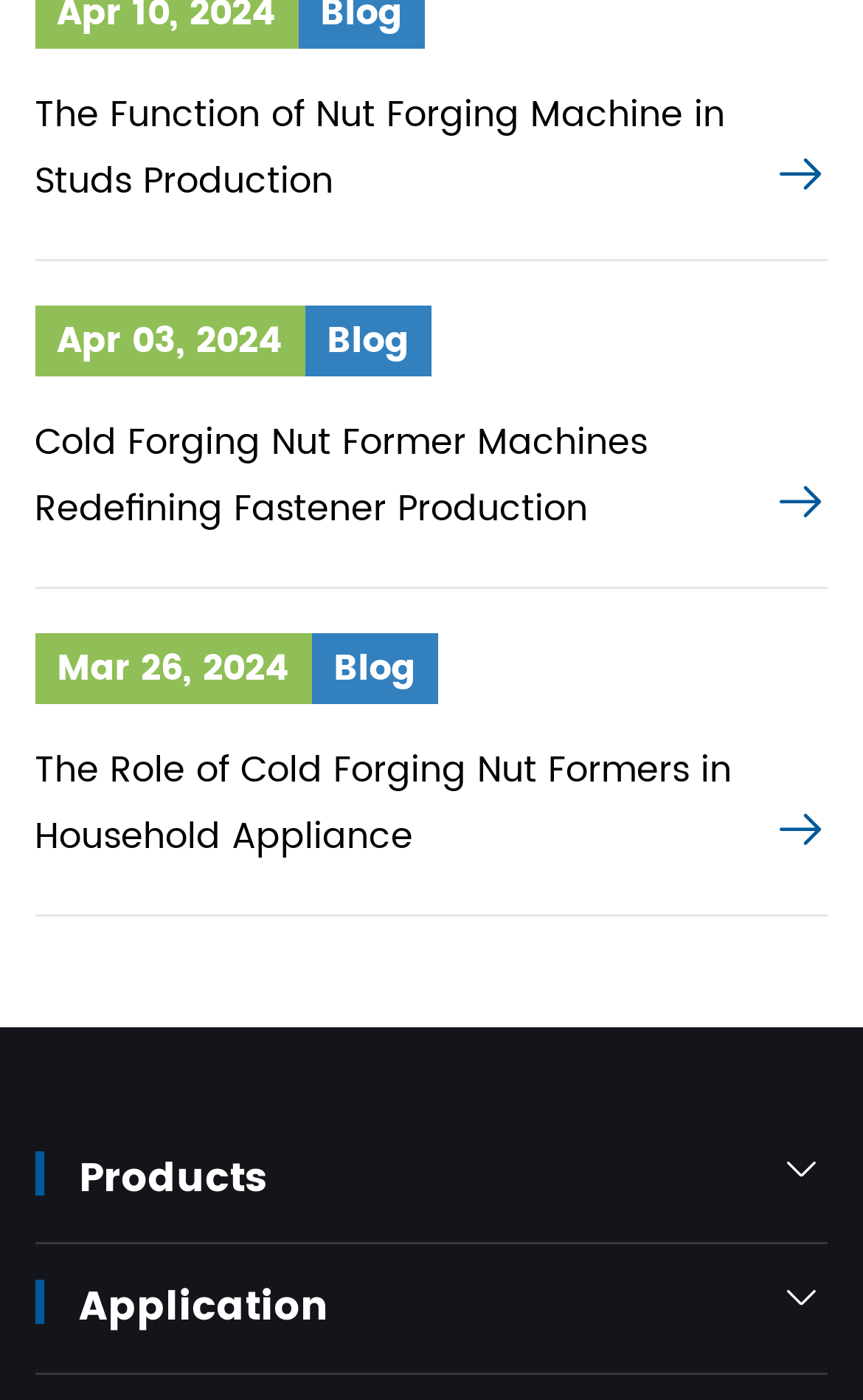Determine the bounding box coordinates of the clickable element necessary to fulfill the instruction: "Explore products". Provide the coordinates as four float numbers within the 0 to 1 range, i.e., [left, top, right, bottom].

[0.091, 0.822, 0.96, 0.862]